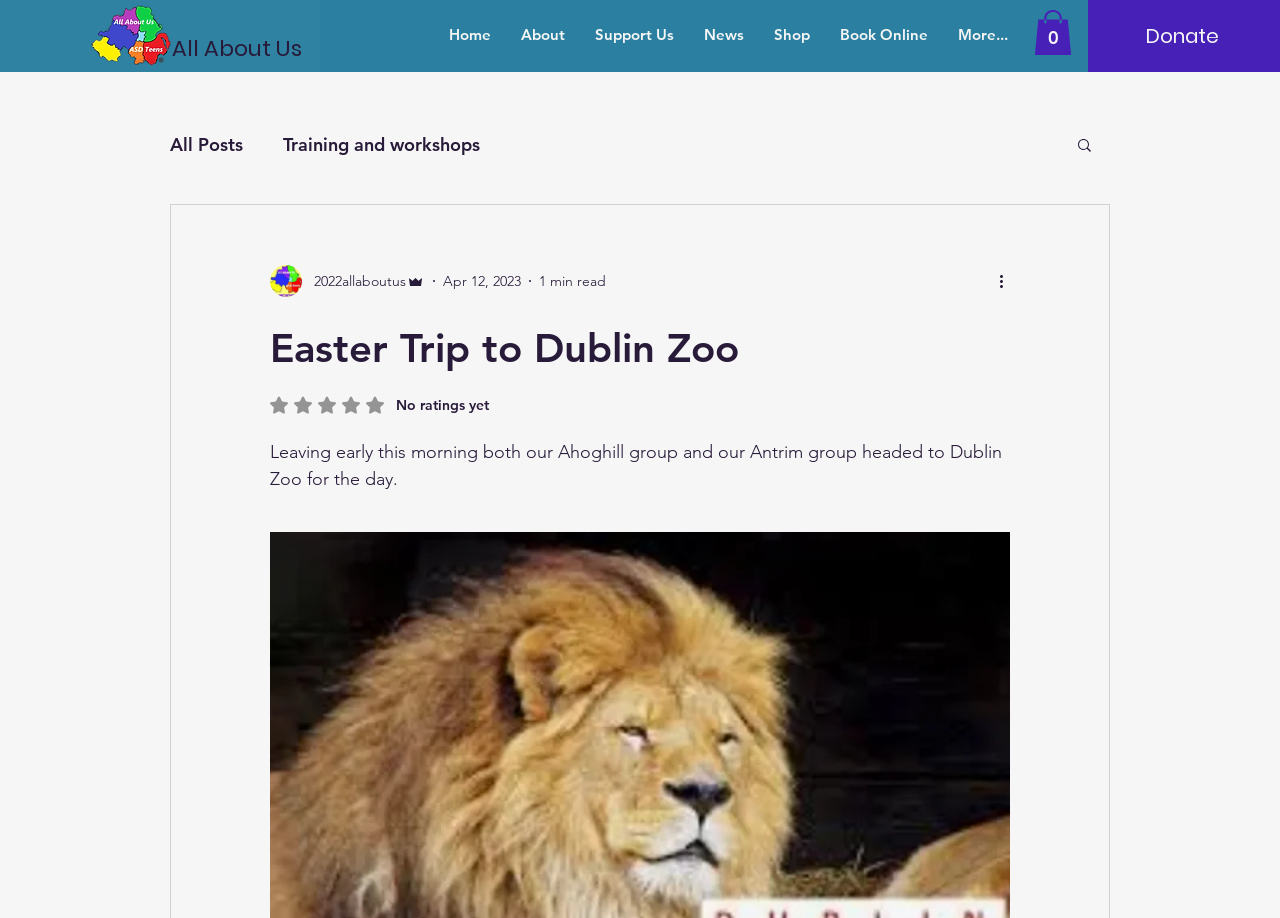Find the bounding box coordinates of the clickable element required to execute the following instruction: "Donate to the organization". Provide the coordinates as four float numbers between 0 and 1, i.e., [left, top, right, bottom].

[0.874, 0.017, 0.974, 0.061]